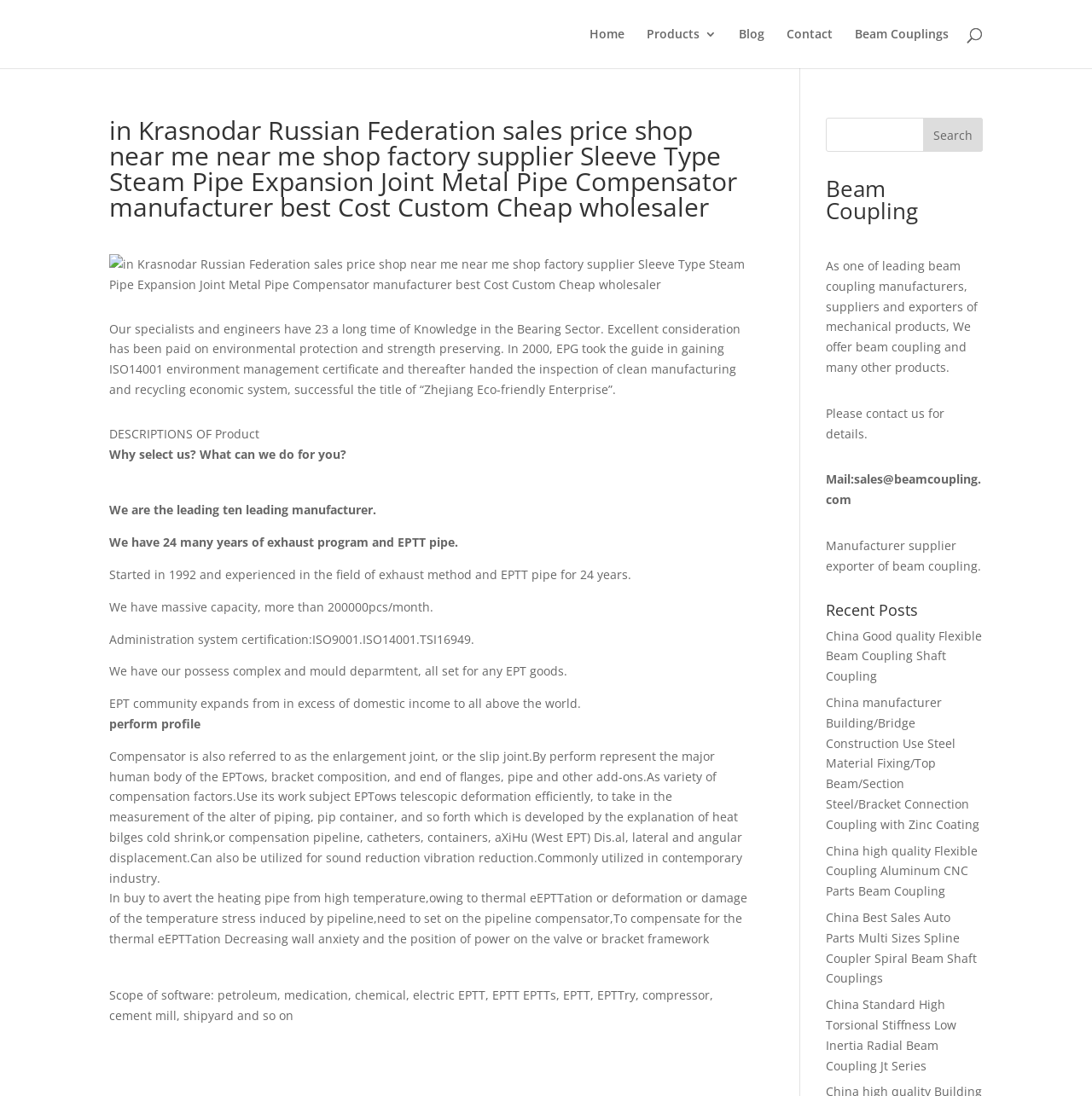Determine the bounding box coordinates of the clickable area required to perform the following instruction: "Click on the 'Search' button". The coordinates should be represented as four float numbers between 0 and 1: [left, top, right, bottom].

[0.845, 0.107, 0.9, 0.139]